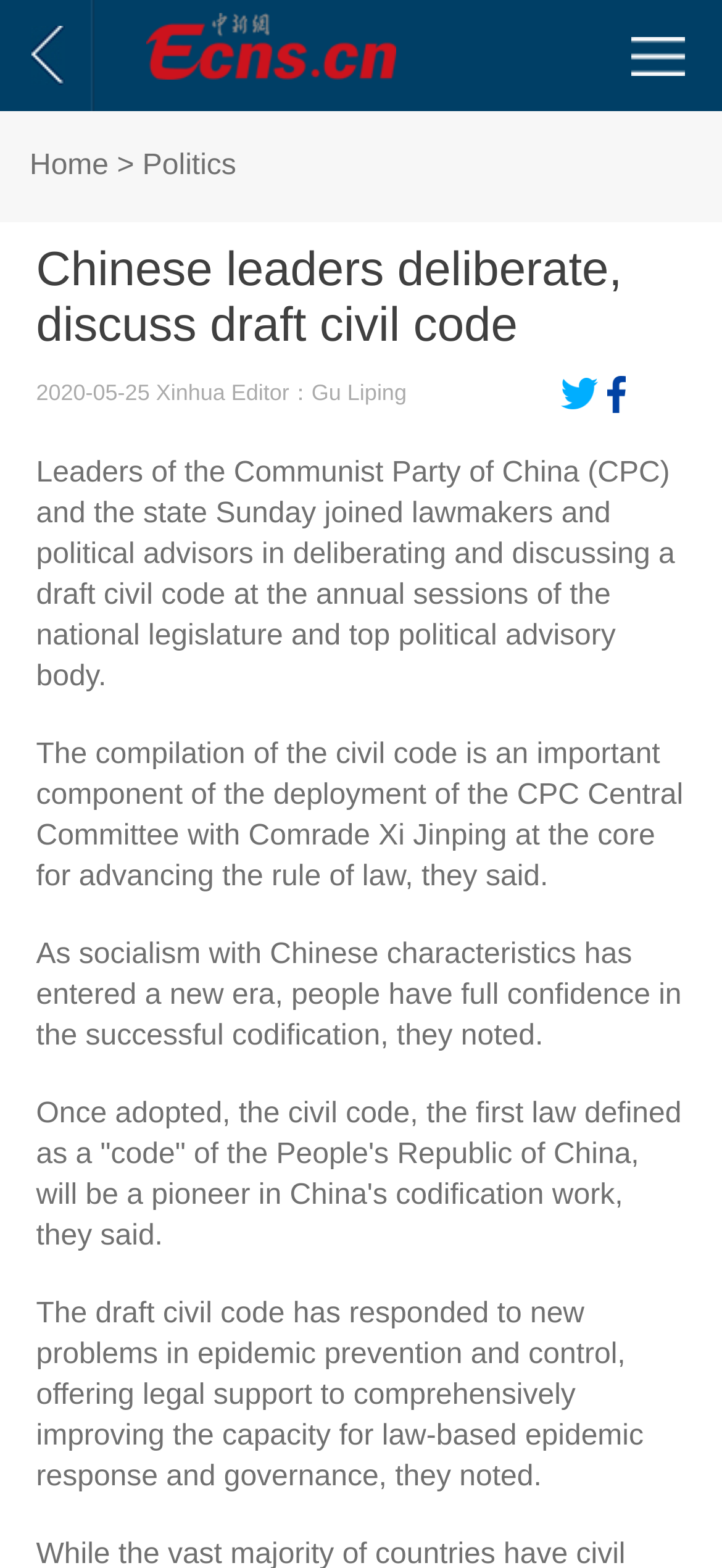What is the date of the news?
Answer the question based on the image using a single word or a brief phrase.

2020-05-25